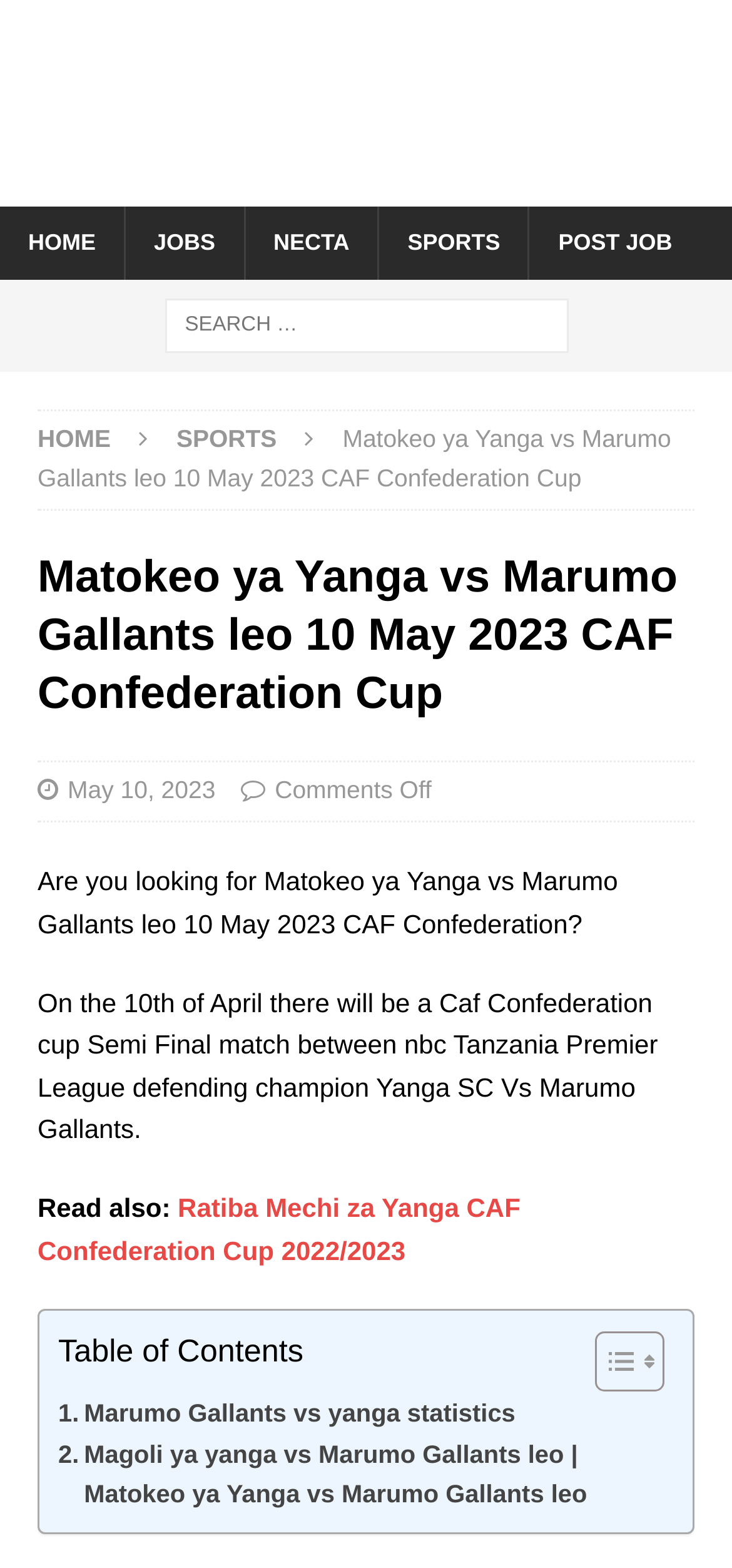Pinpoint the bounding box coordinates of the element that must be clicked to accomplish the following instruction: "Go to the HOME page". The coordinates should be in the format of four float numbers between 0 and 1, i.e., [left, top, right, bottom].

[0.0, 0.132, 0.169, 0.179]